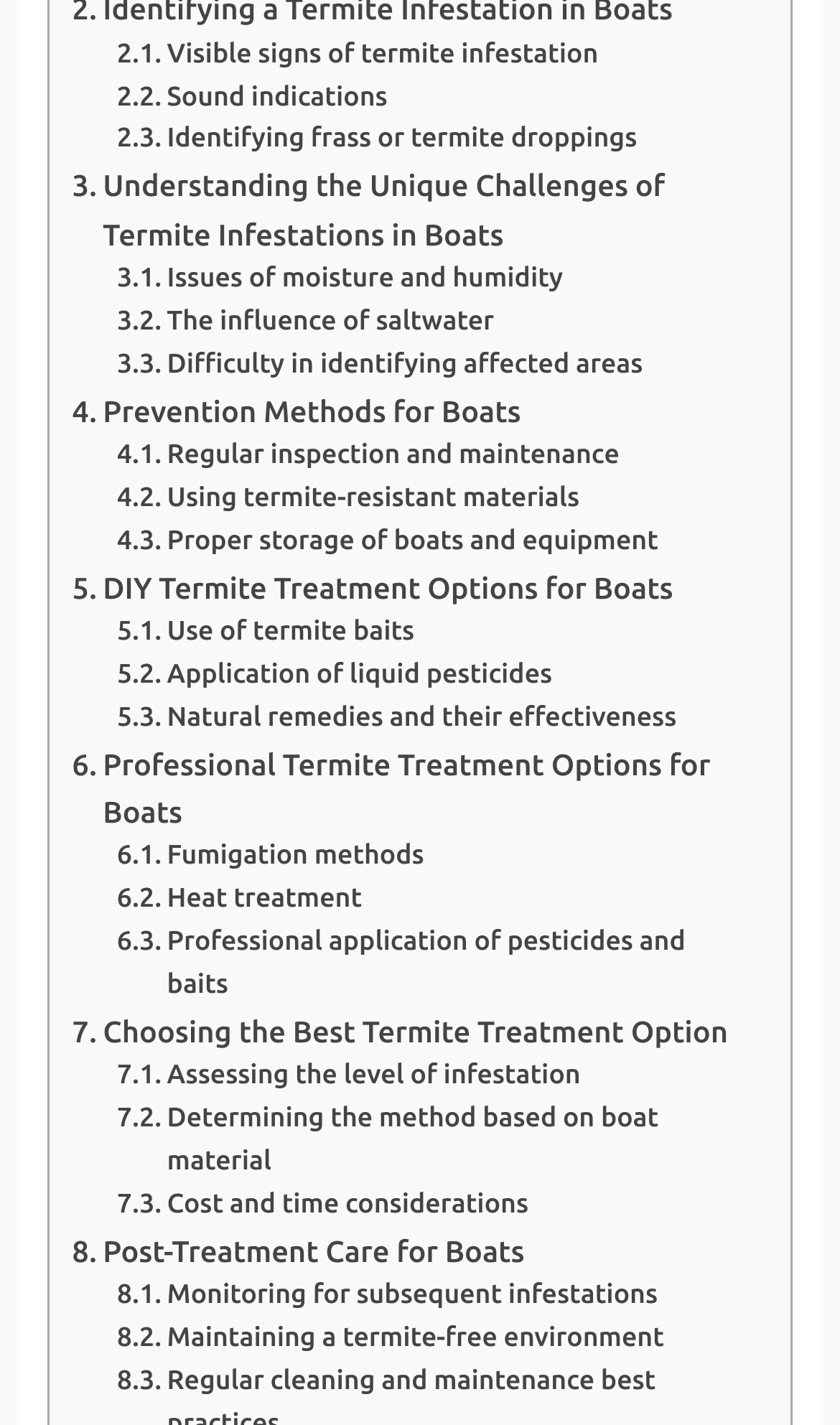How many professional termite treatment options are listed?
From the details in the image, provide a complete and detailed answer to the question.

Upon examining the webpage, I found three professional termite treatment options listed: fumigation methods, heat treatment, and professional application of pesticides and baits. These options are listed under the 'Professional Termite Treatment Options for Boats' section.